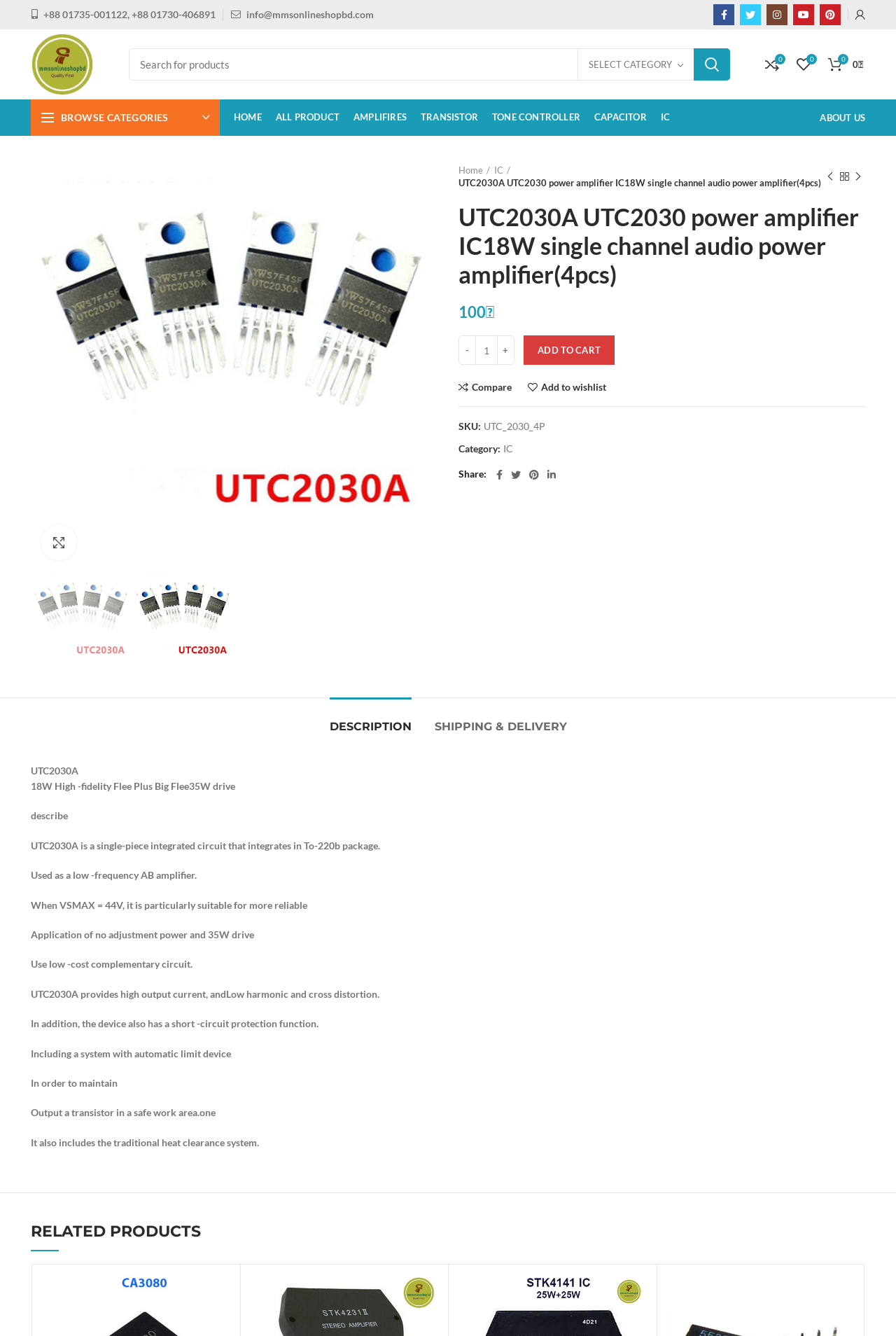Locate the bounding box of the UI element with the following description: "Compare Compare".

[0.461, 0.957, 0.5, 0.981]